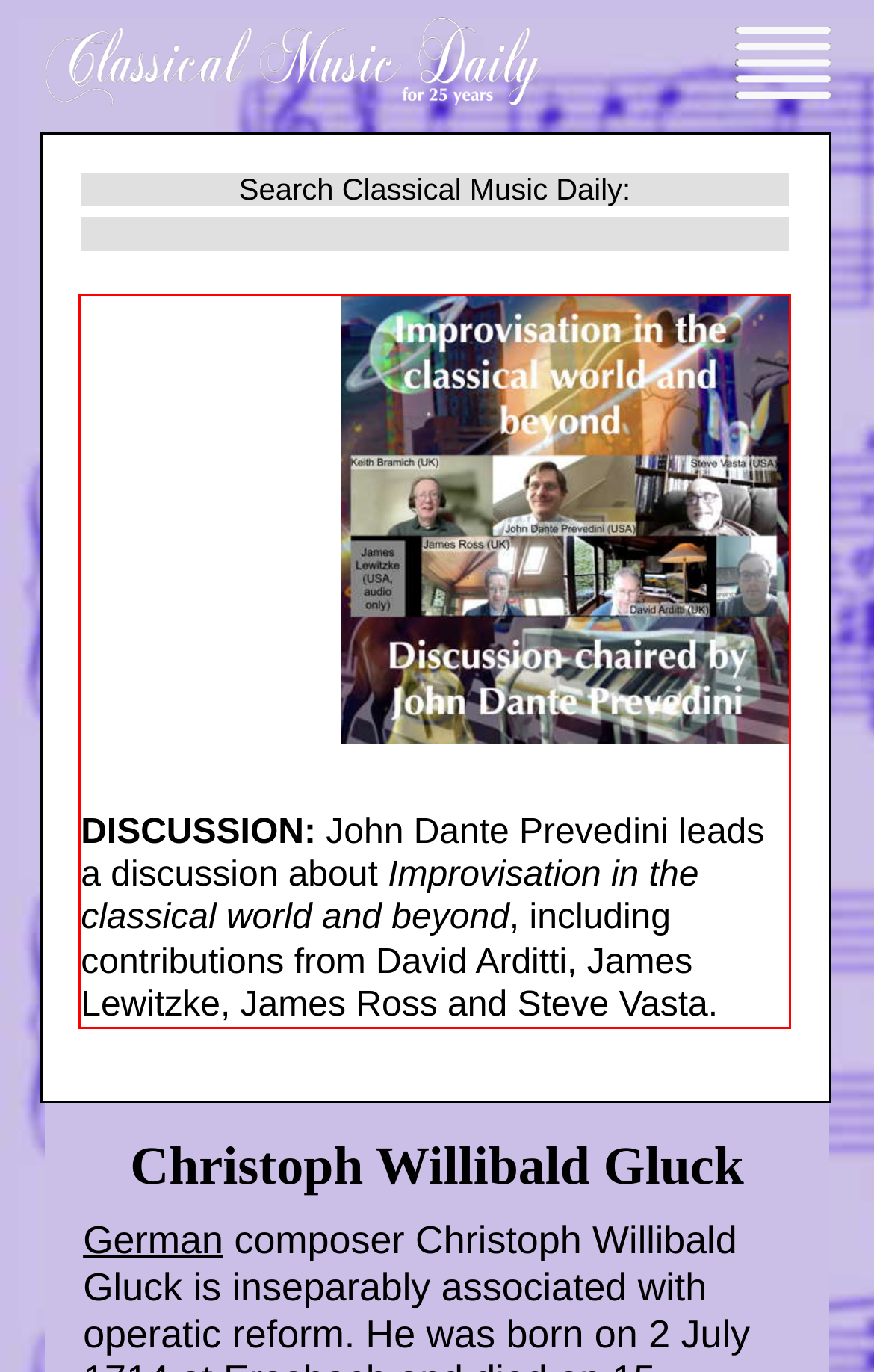Given a webpage screenshot with a red bounding box, perform OCR to read and deliver the text enclosed by the red bounding box.

DISCUSSION: John Dante Prevedini leads a discussion about Improvisation in the classical world and beyond, including contributions from David Arditti, James Lewitzke, James Ross and Steve Vasta.